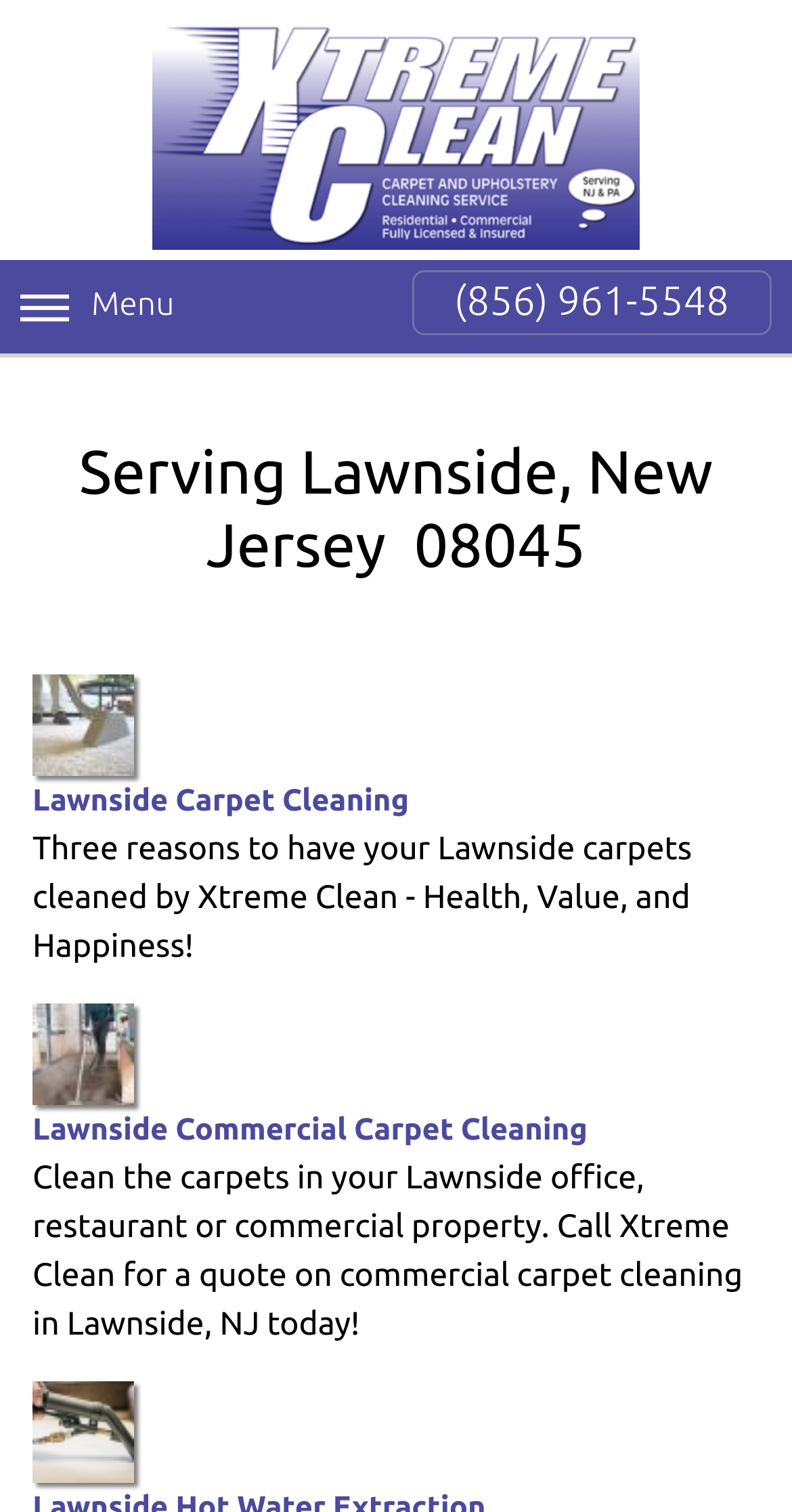Extract the top-level heading from the webpage and provide its text.

Serving Lawnside, New Jersey  08045